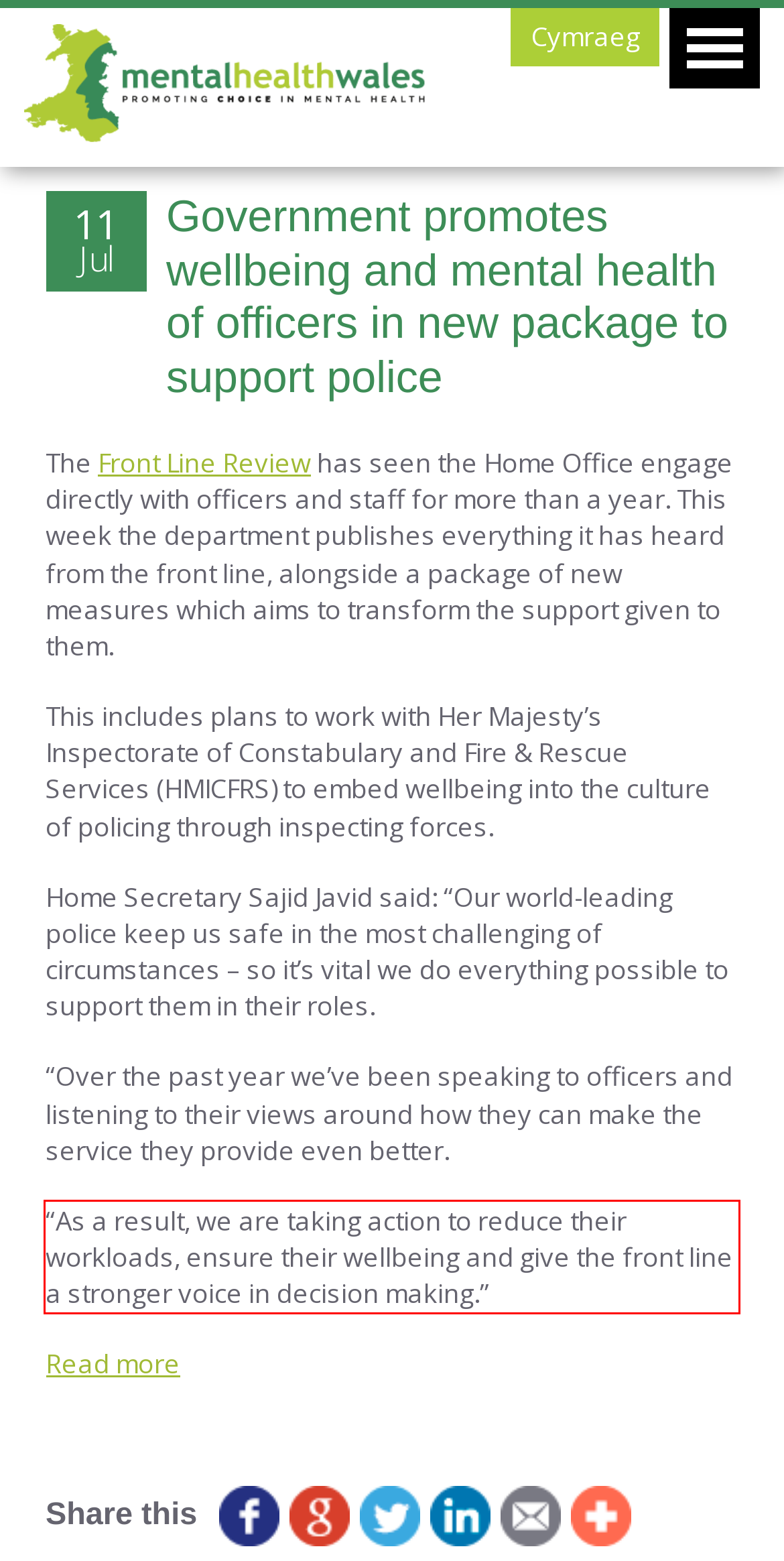Your task is to recognize and extract the text content from the UI element enclosed in the red bounding box on the webpage screenshot.

“As a result, we are taking action to reduce their workloads, ensure their wellbeing and give the front line a stronger voice in decision making.”